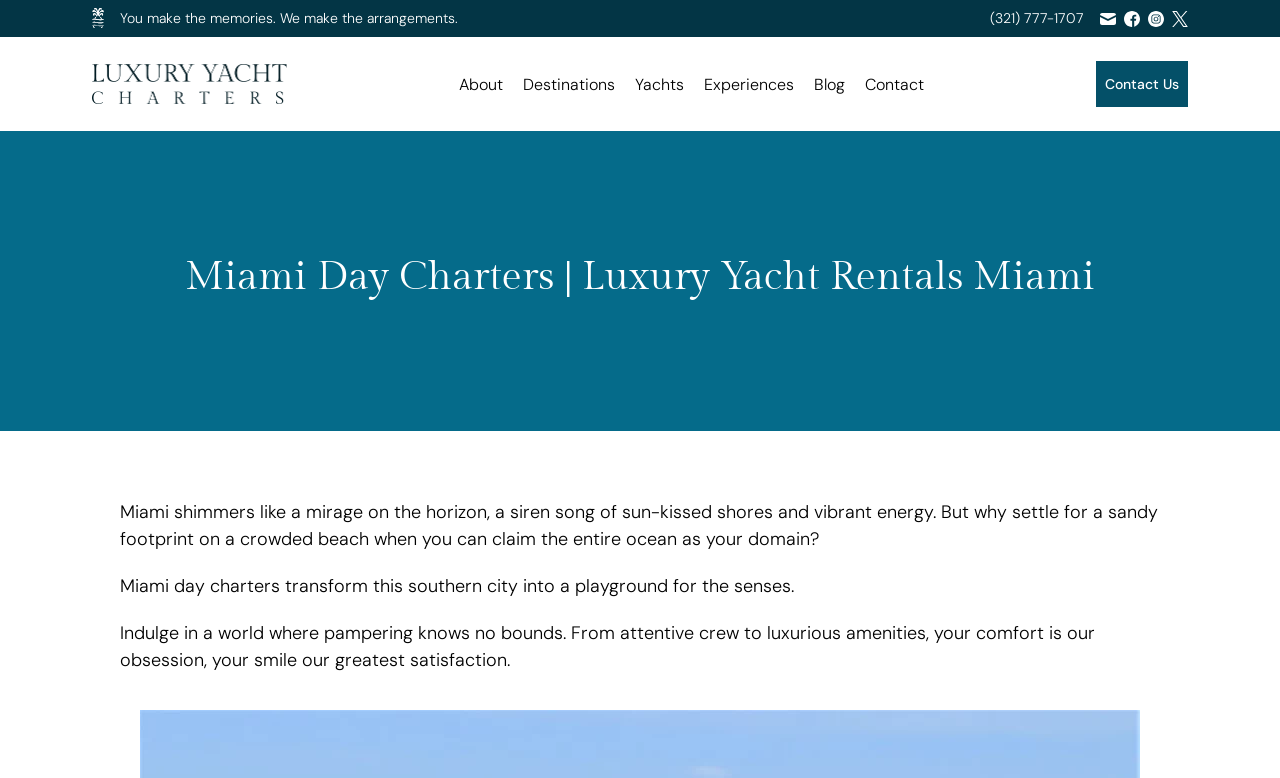Describe the entire webpage, focusing on both content and design.

The webpage is about Miami Day Charters, a luxury yacht charter service. At the top left, there is a small image, followed by a tagline "You make the memories. We make the arrangements." On the top right, there are contact information, including a phone number, email, and social media profiles (Facebook, Instagram, and Twitter) with corresponding icons.

Below the contact information, there is a navigation menu with links to "Luxury Yacht Charters home", "About", "Destinations", "Yachts", "Experiences", "Blog", and "Contact". The "Luxury Yacht Charters home" link has a logo image next to it.

In the main content area, there is a heading "Miami Day Charters | Luxury Yacht Rentals Miami" followed by a descriptive paragraph about Miami and the experience of chartering a luxury yacht. The text describes Miami as a vibrant city with sun-kissed shores and energy, and how chartering a yacht can transform the city into a playground for the senses. The paragraph is followed by two more sections of text, one describing the indulgent experience of chartering a yacht, and the other emphasizing the comfort and satisfaction of the passengers.

At the bottom right, there is another "Contact Us" link. Overall, the webpage has a clean and organized layout, with a focus on showcasing the luxury yacht charter experience in Miami.